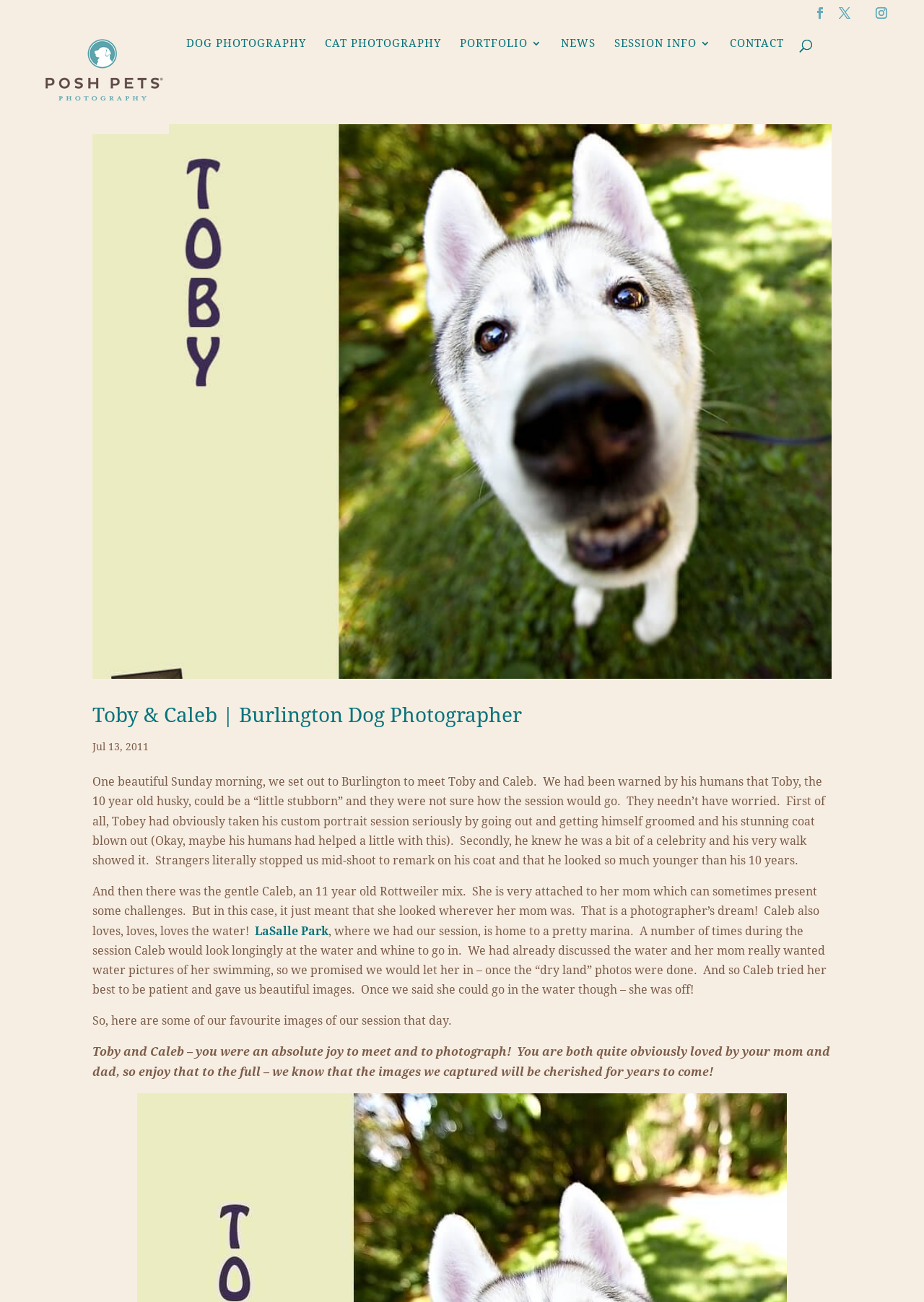Identify the bounding box coordinates of the section that should be clicked to achieve the task described: "View dog photography portfolio".

[0.202, 0.029, 0.331, 0.045]